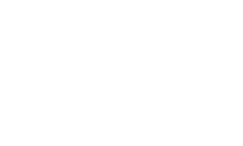Could you please study the image and provide a detailed answer to the question:
Is the property pet-friendly?

The caption explicitly states that pets are not permitted, ensuring a tranquil environment for all guests.